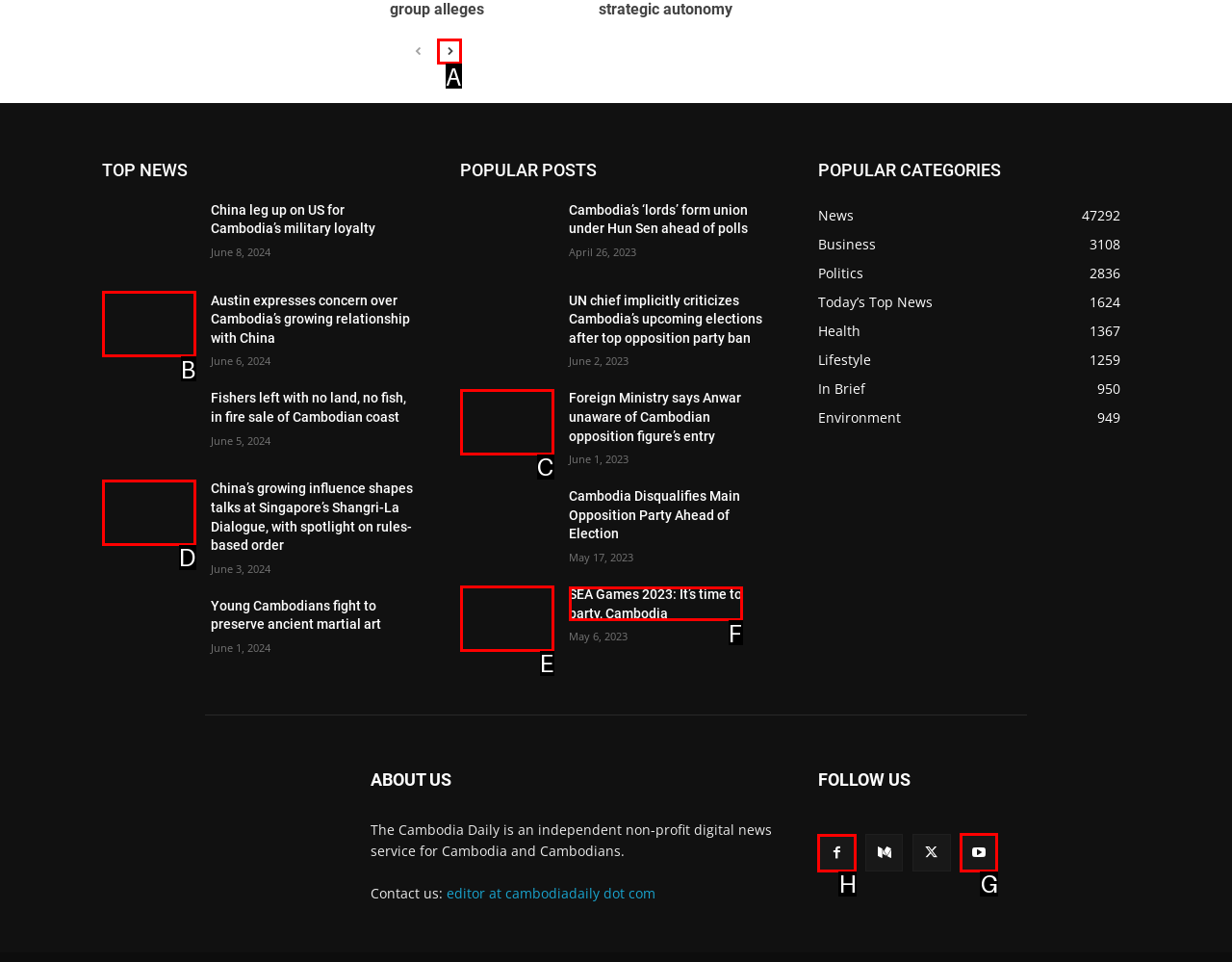Select the correct HTML element to complete the following task: follow The Cambodia Daily on Facebook
Provide the letter of the choice directly from the given options.

H